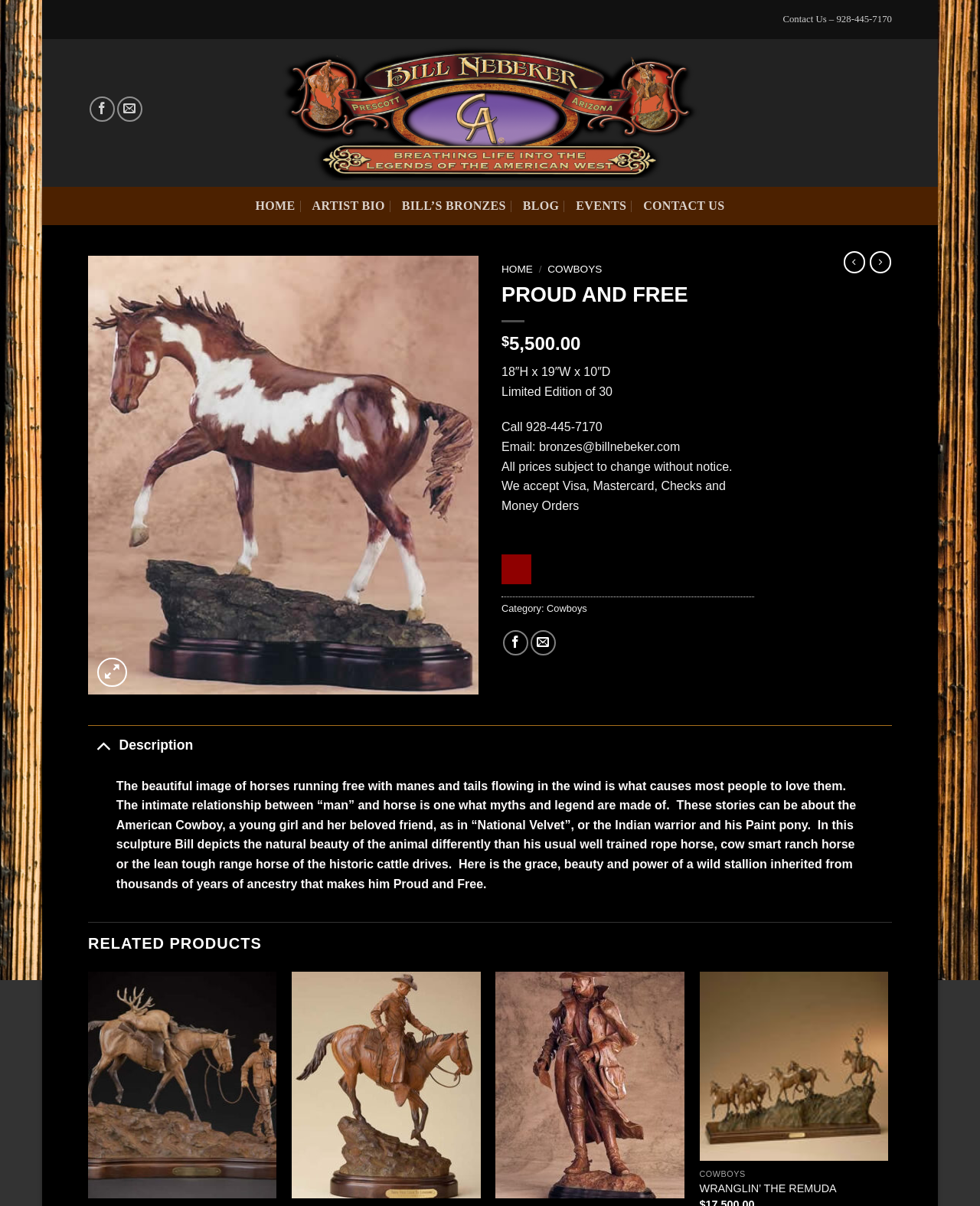Identify the bounding box coordinates of the clickable region to carry out the given instruction: "Follow Bill Nebeker on Facebook".

[0.091, 0.08, 0.117, 0.101]